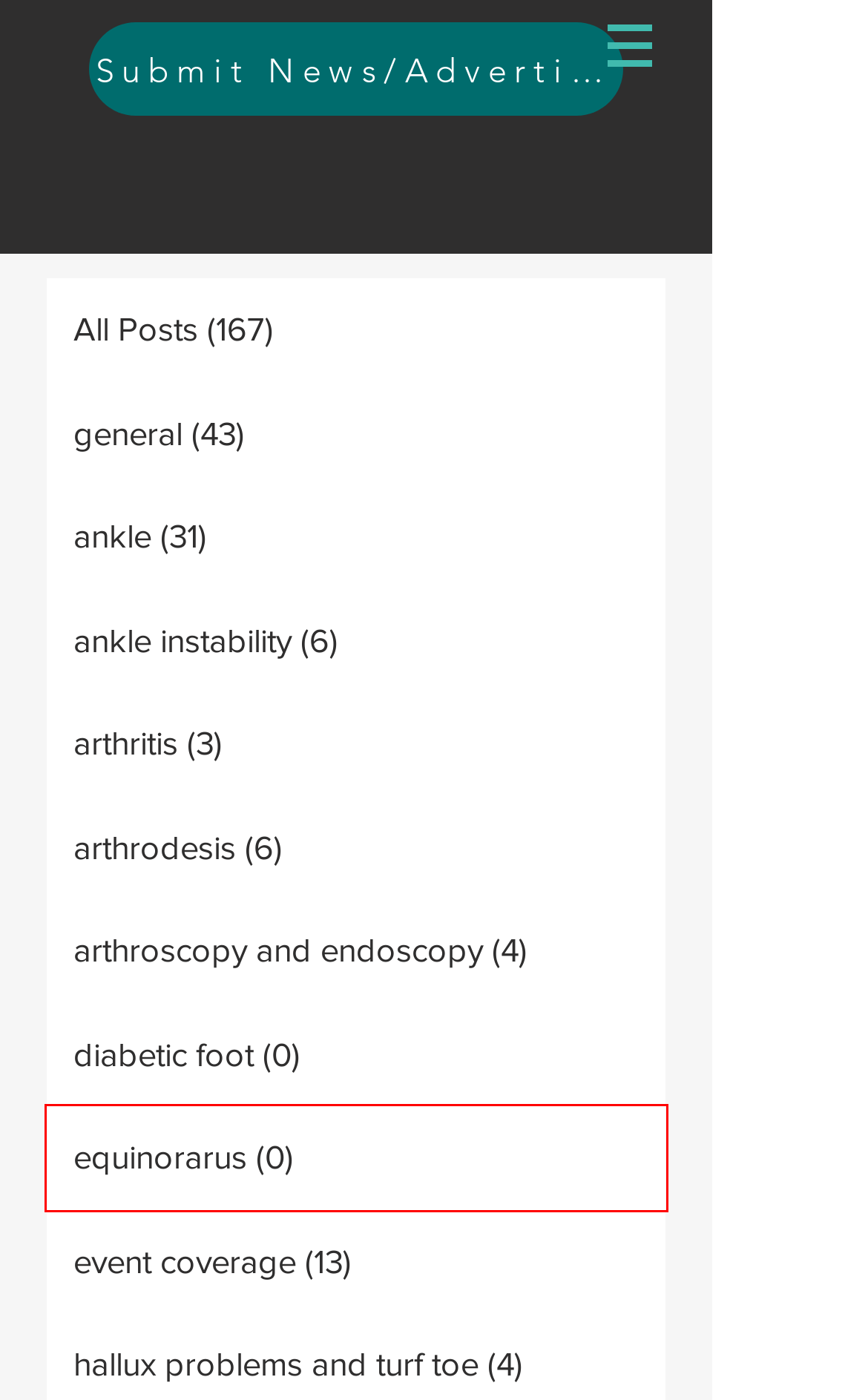Observe the provided screenshot of a webpage with a red bounding box around a specific UI element. Choose the webpage description that best fits the new webpage after you click on the highlighted element. These are your options:
A. ARCHIVES | My Site
B. ankle
C. equinorarus
D. diabetic foot
E. ankle instability
F. general
G. event coverage
H. arthritis

C